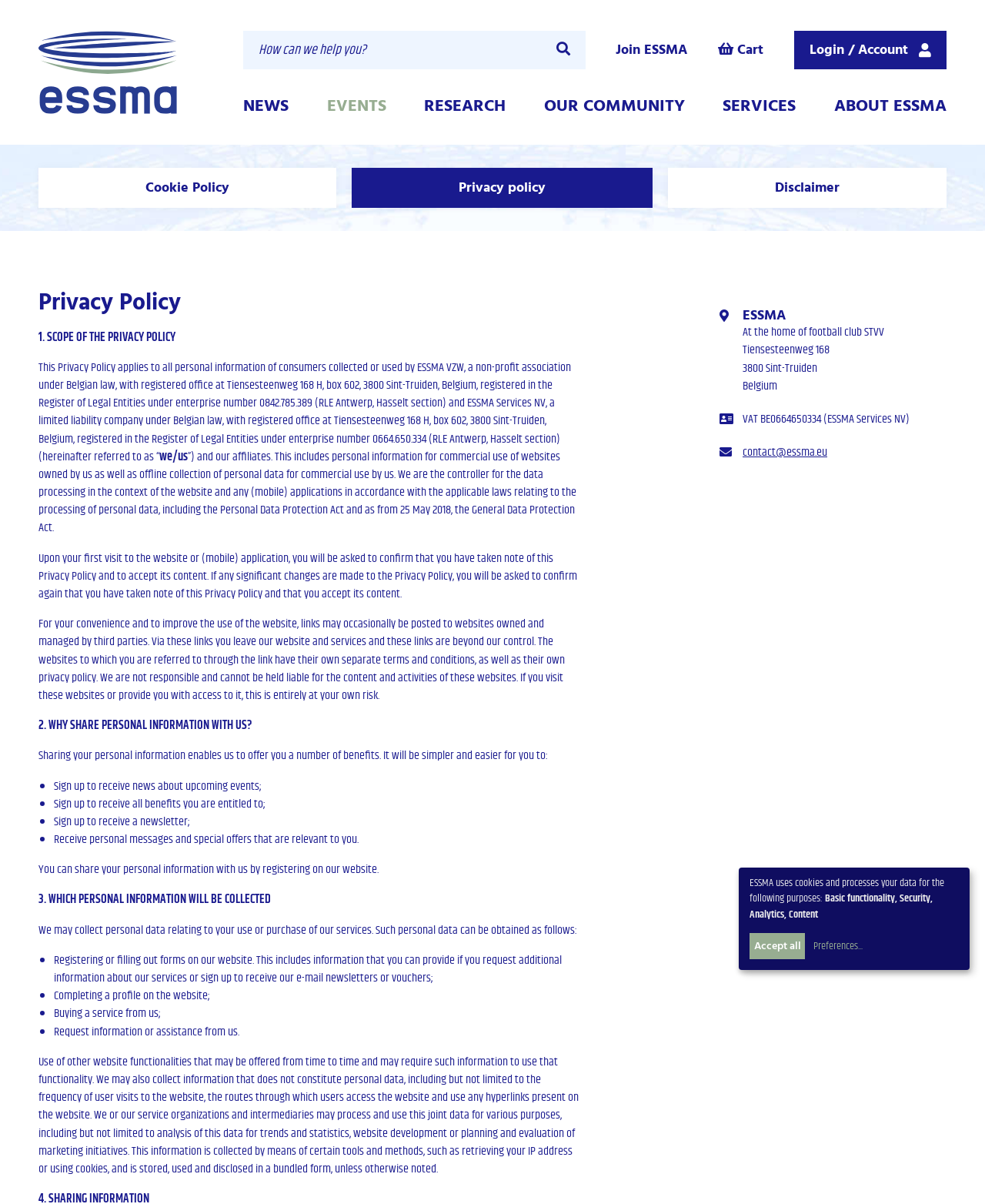Identify the bounding box coordinates of the element to click to follow this instruction: 'Click the ESSMA logo'. Ensure the coordinates are four float values between 0 and 1, provided as [left, top, right, bottom].

[0.039, 0.026, 0.18, 0.095]